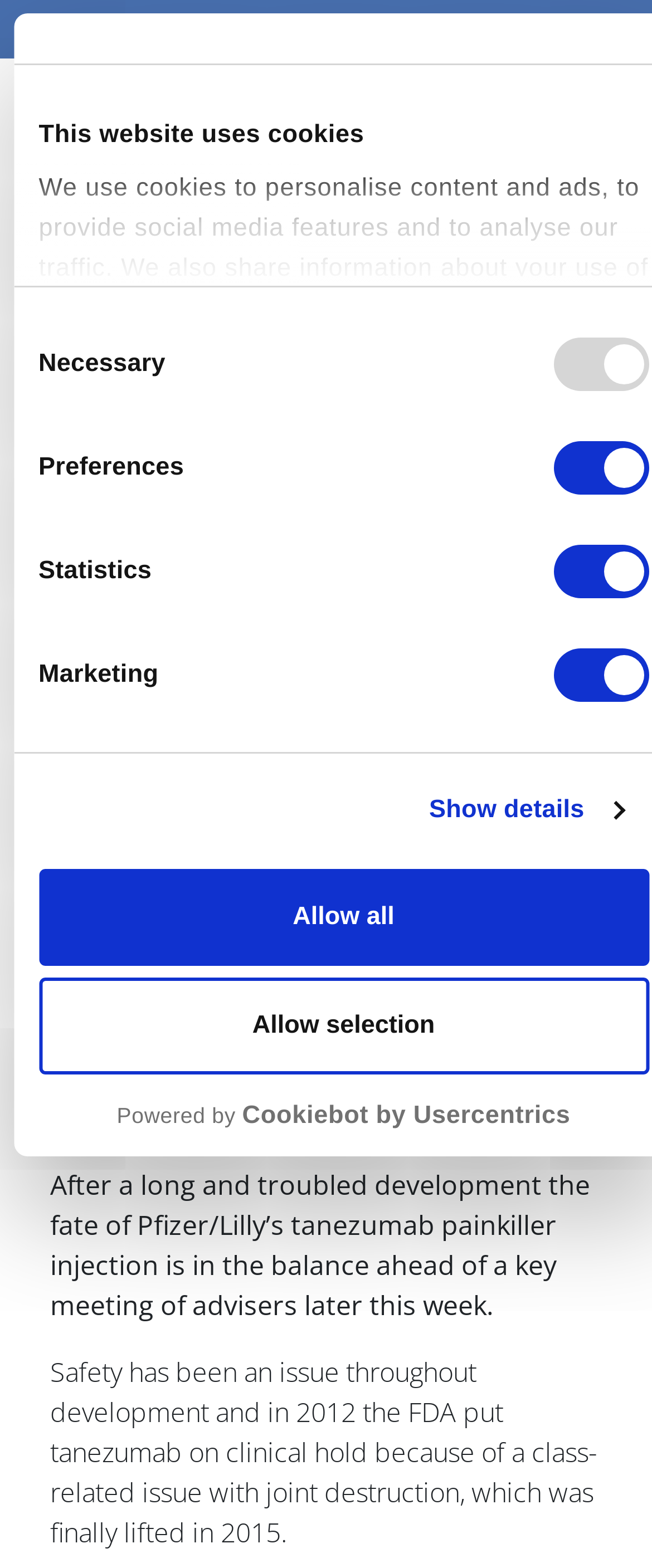Please locate the bounding box coordinates of the region I need to click to follow this instruction: "Click the 'Home' link".

[0.263, 0.051, 0.696, 0.09]